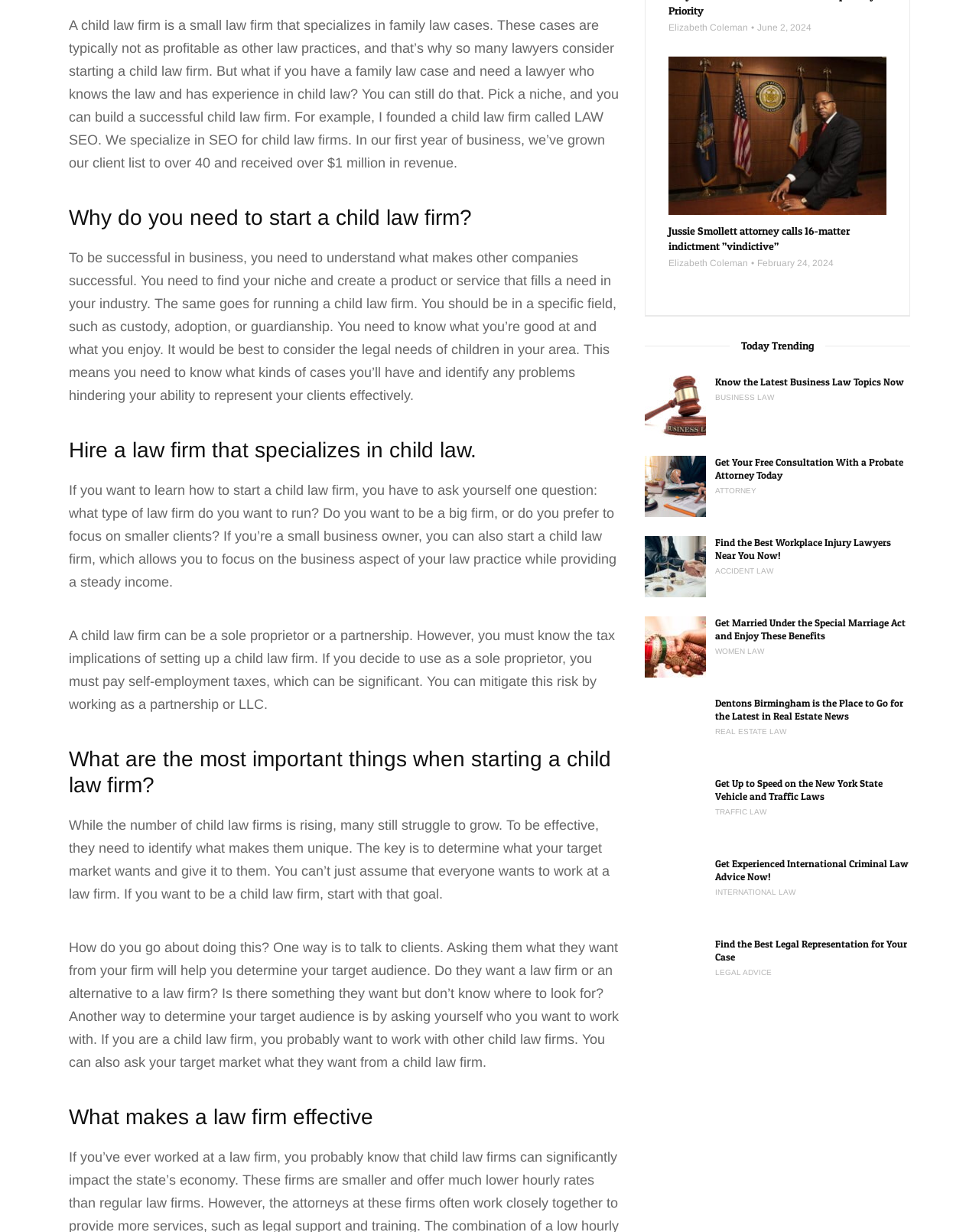Based on the image, please elaborate on the answer to the following question:
How many links are there in the 'Today Trending' section?

The 'Today Trending' section has 6 links, each with a brief description and a category label, such as 'BUSINESS LAW' or 'ACCIDENT LAW'.